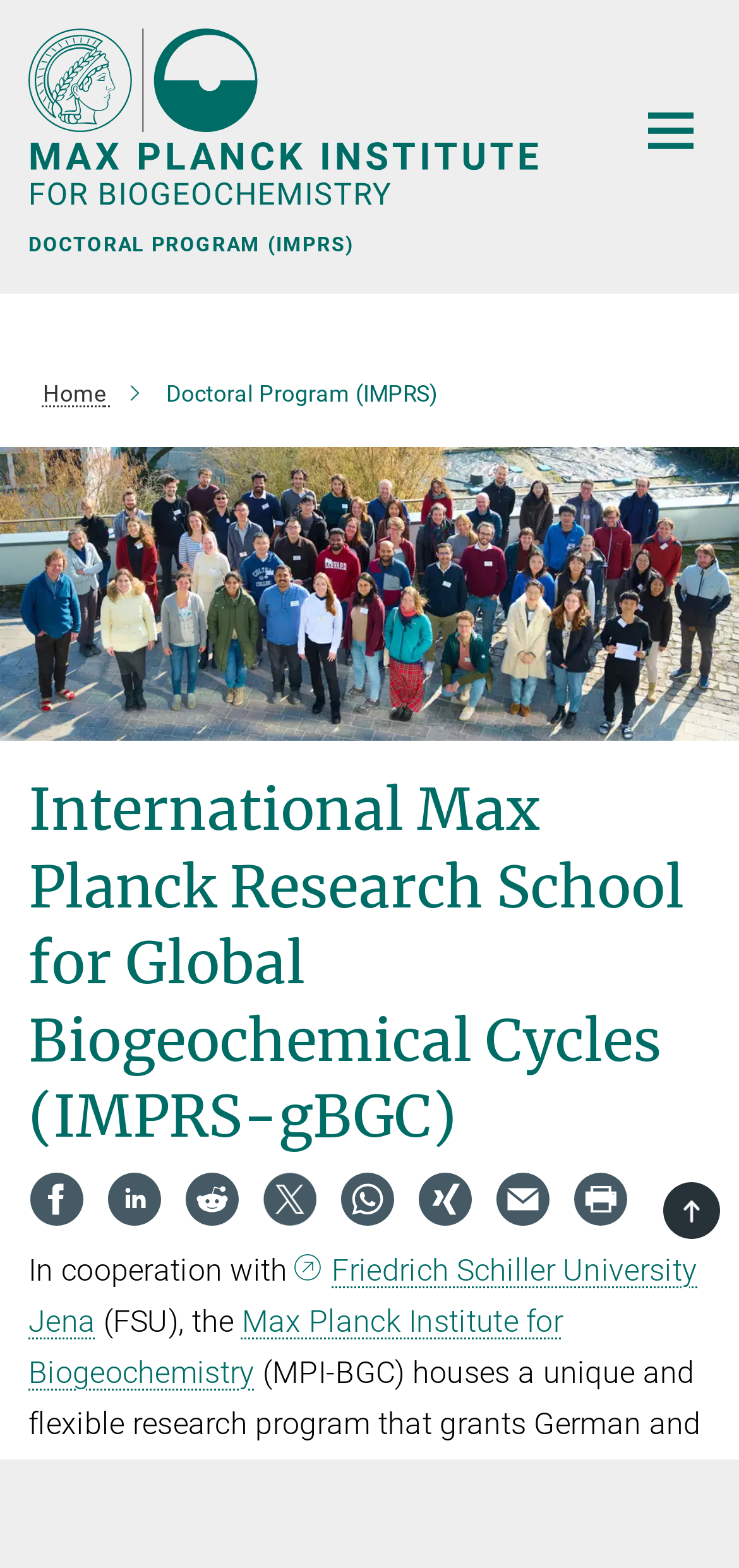Locate the bounding box coordinates of the item that should be clicked to fulfill the instruction: "visit Facebook page".

[0.038, 0.747, 0.115, 0.783]